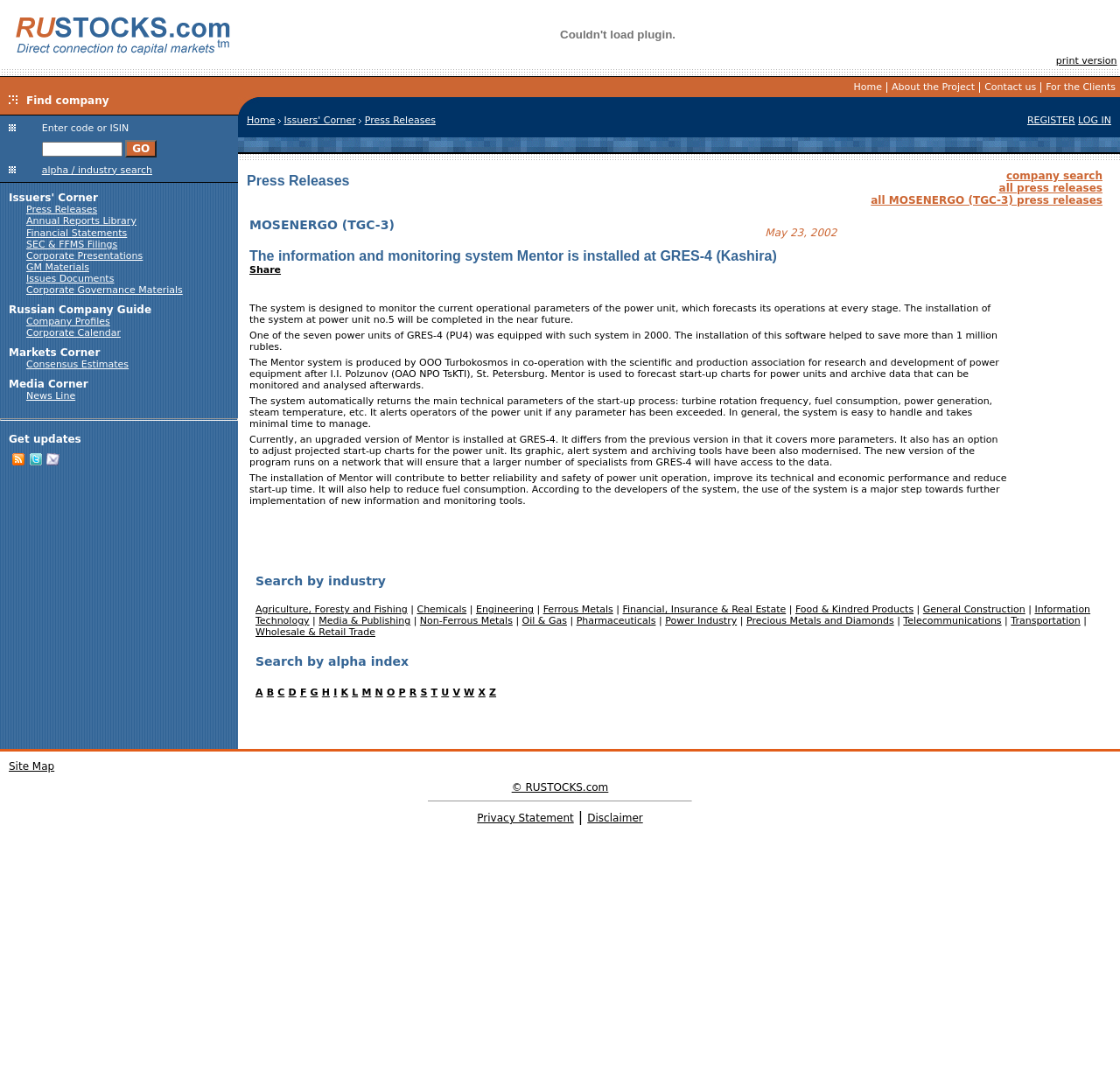What is the text on the top-left corner of the webpage? From the image, respond with a single word or brief phrase.

The information and monitoring system Mentor is installed at GRES-4 (Kashira)